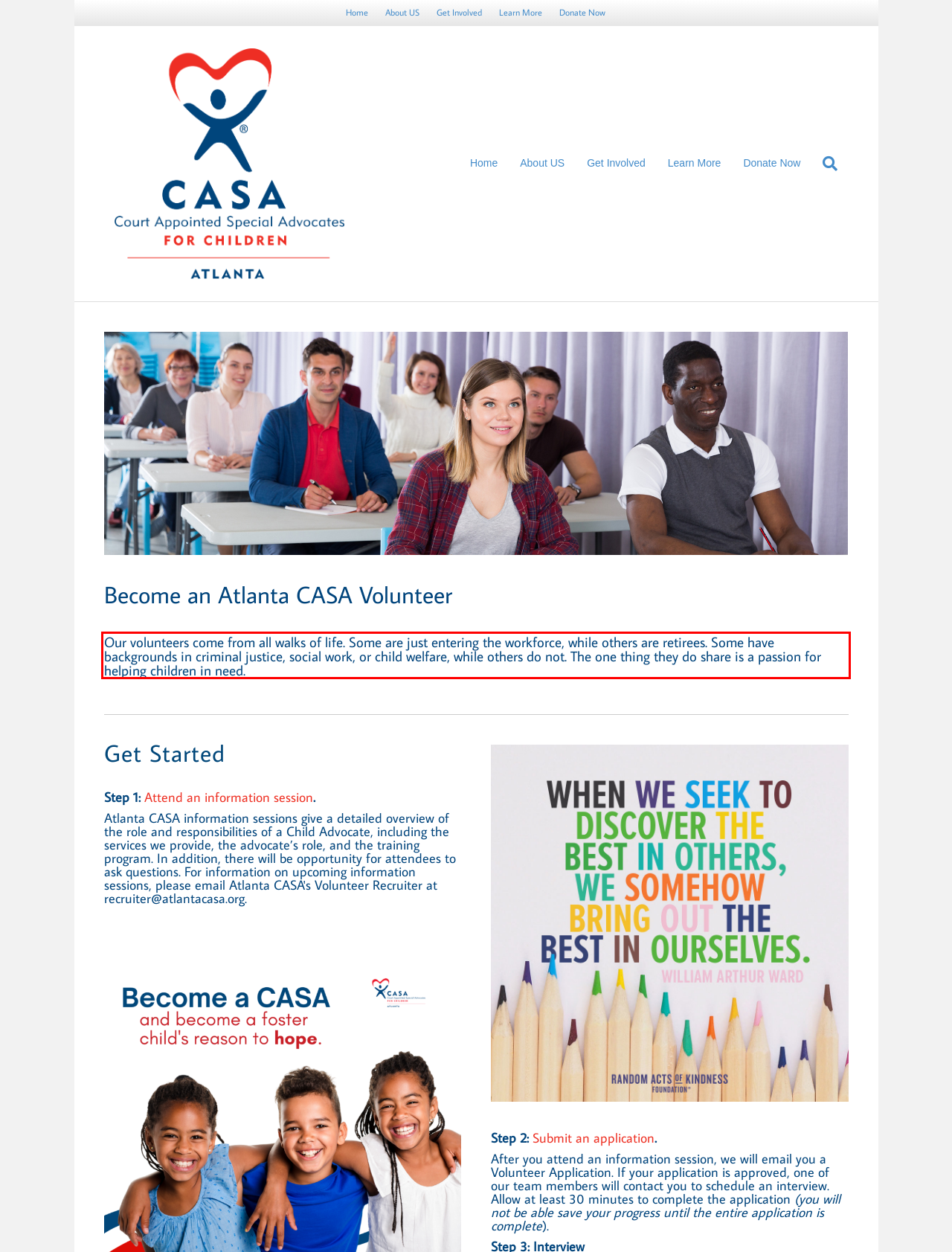Within the provided webpage screenshot, find the red rectangle bounding box and perform OCR to obtain the text content.

Our volunteers come from all walks of life. Some are just entering the workforce, while others are retirees. Some have backgrounds in criminal justice, social work, or child welfare, while others do not. The one thing they do share is a passion for helping children in need.